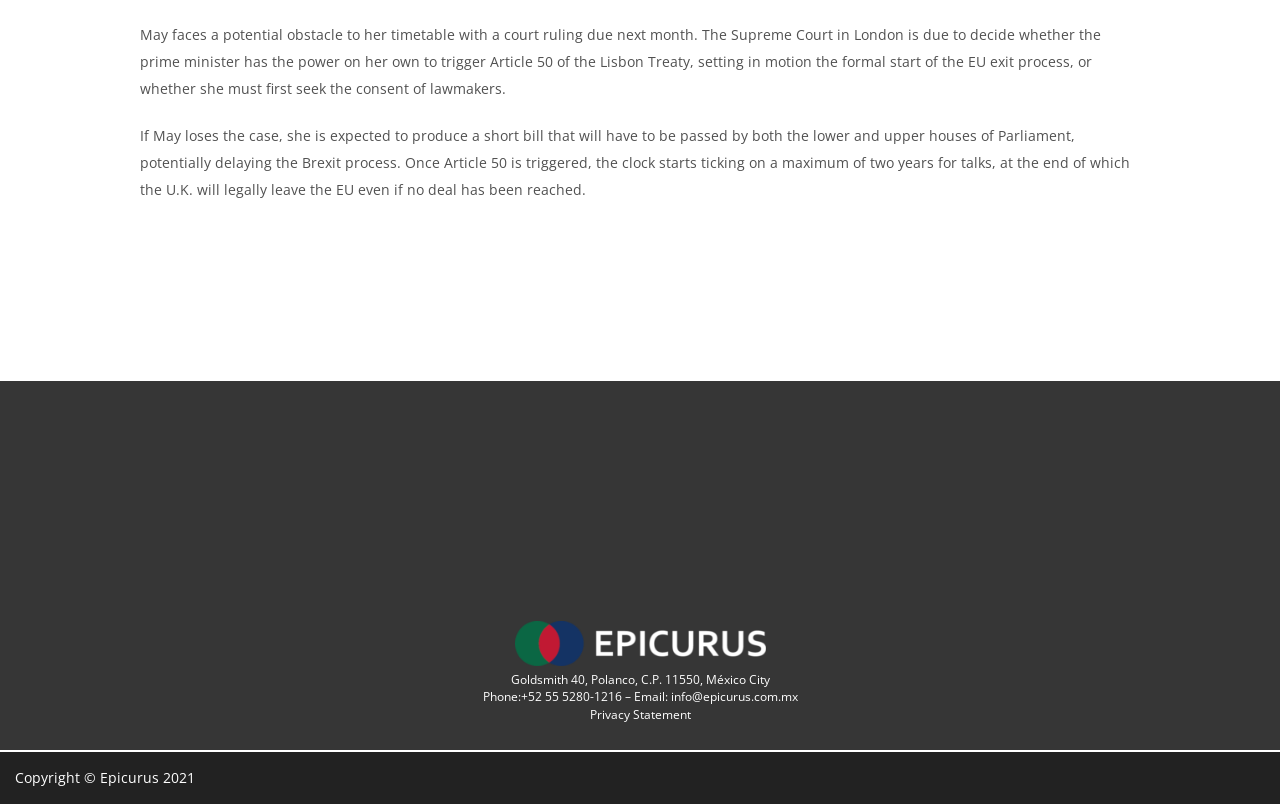Calculate the bounding box coordinates of the UI element given the description: "Privacy Statement".

[0.461, 0.878, 0.539, 0.899]